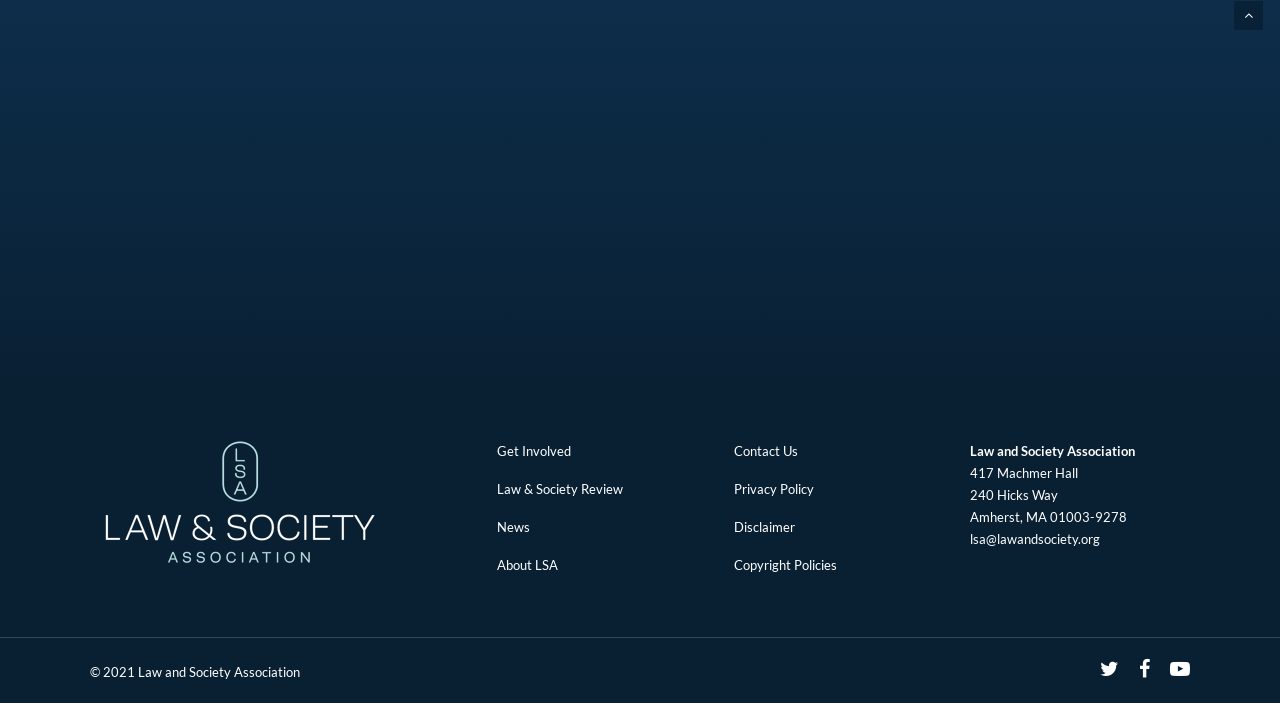Highlight the bounding box coordinates of the element that should be clicked to carry out the following instruction: "Tweet us". The coordinates must be given as four float numbers ranging from 0 to 1, i.e., [left, top, right, bottom].

[0.41, 0.197, 0.59, 0.214]